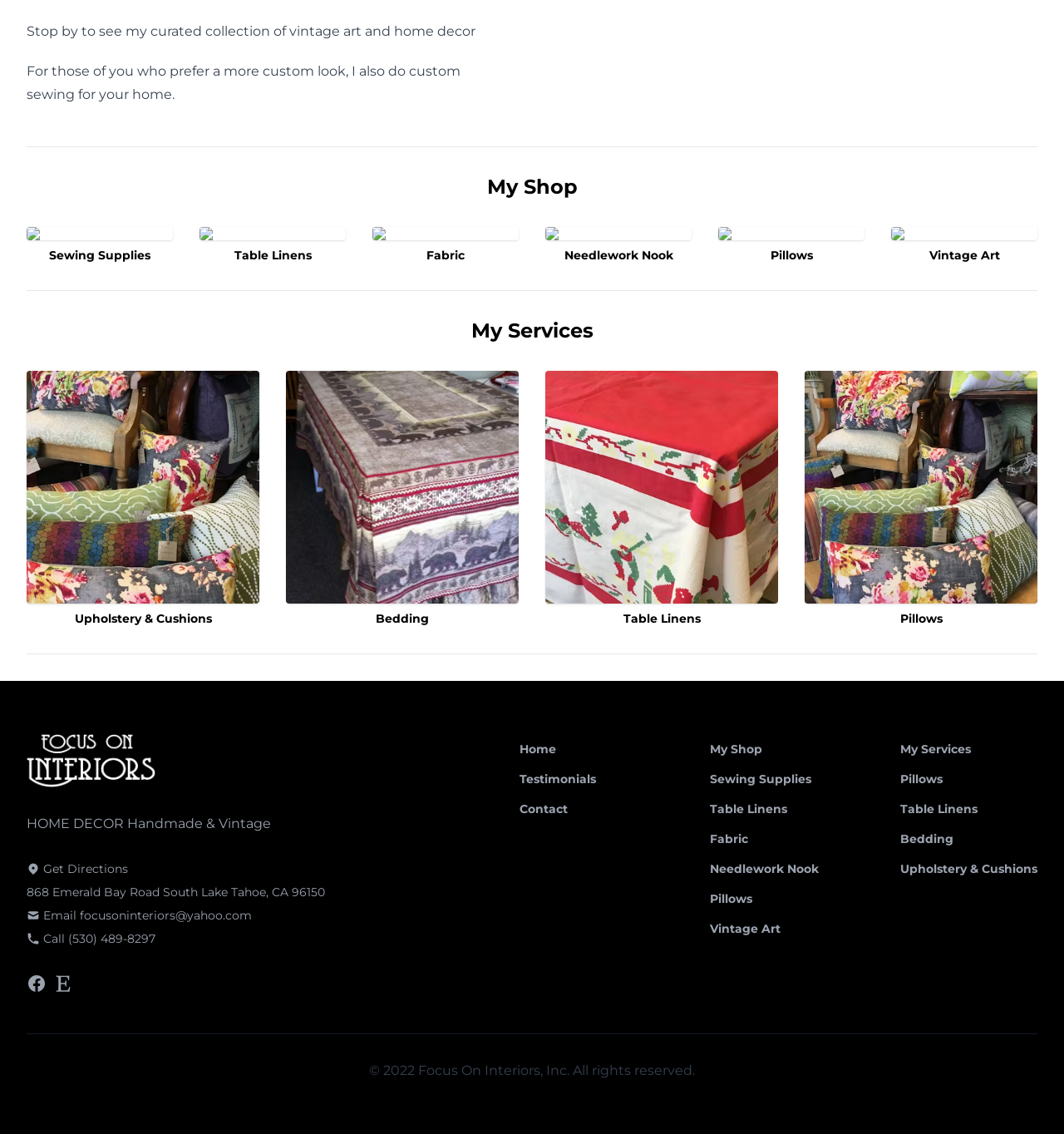What type of products are sold in the shop?
Kindly give a detailed and elaborate answer to the question.

The shop section of the website appears to sell various products, including vintage art, fabric, sewing supplies, and home decor items, as indicated by the links and headings on the webpage.